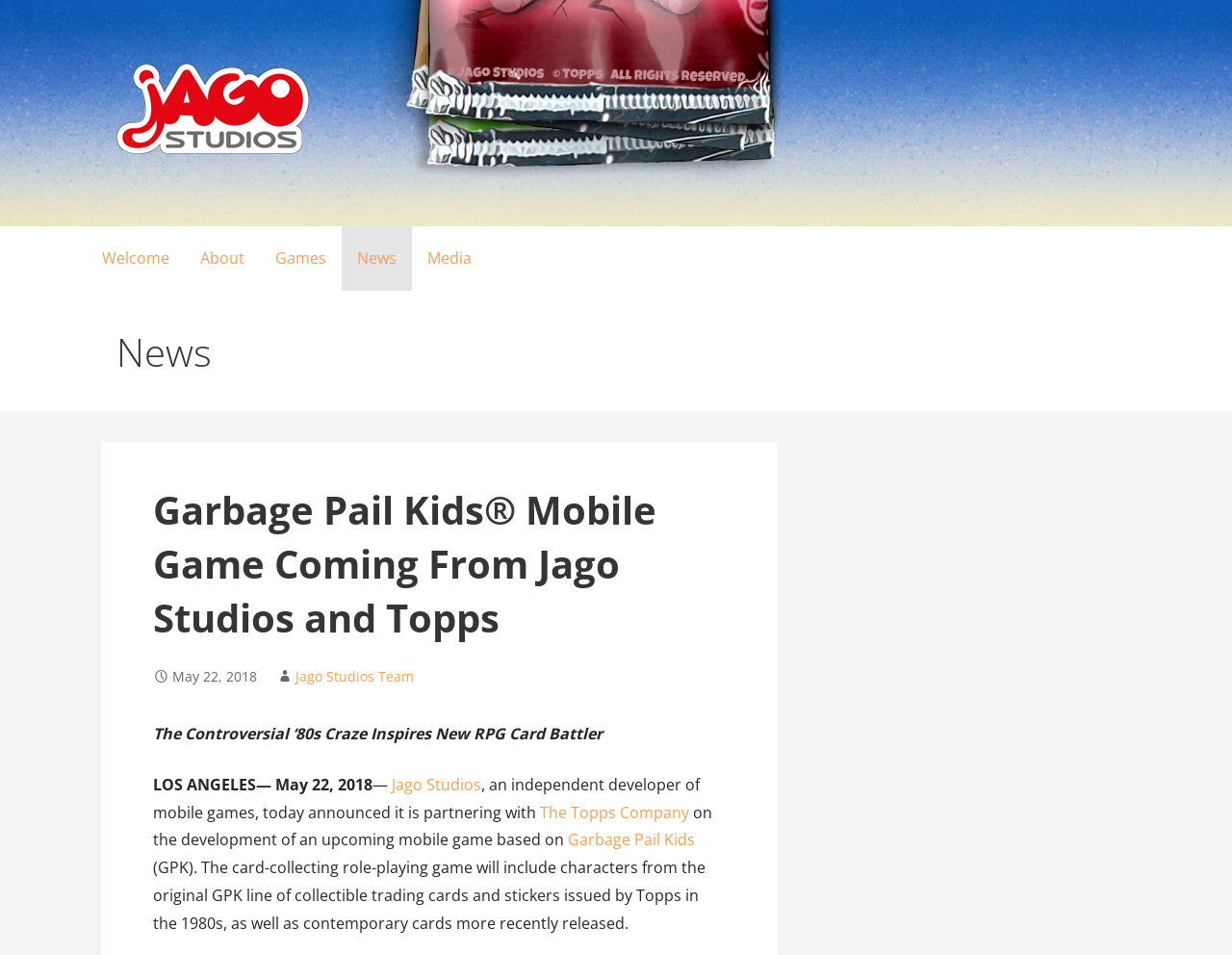Please identify the bounding box coordinates of the clickable area that will allow you to execute the instruction: "Visit the Jago Studios Team page".

[0.24, 0.699, 0.336, 0.718]